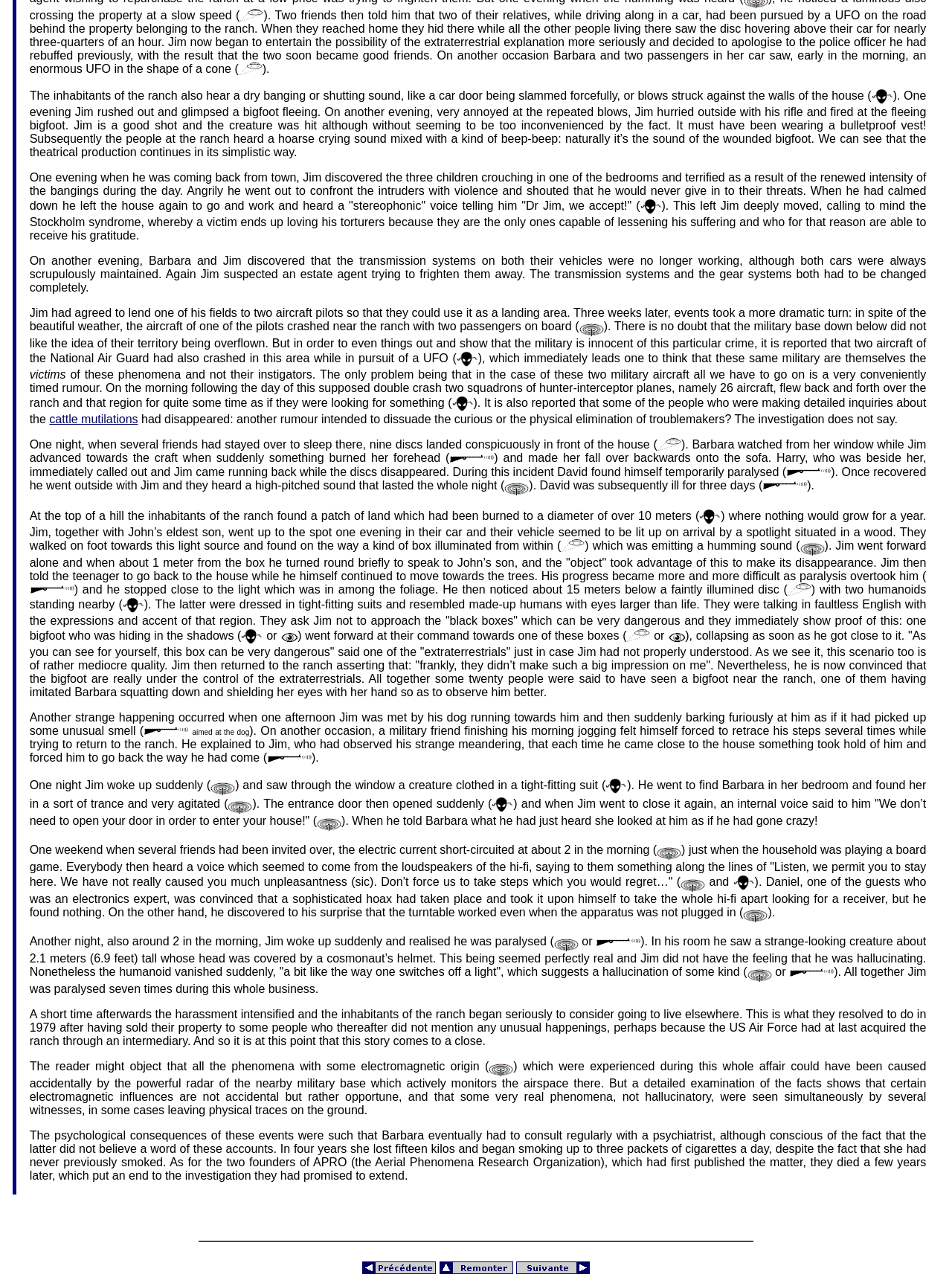What was the purpose of the 'black boxes'? Based on the screenshot, please respond with a single word or phrase.

Not specified